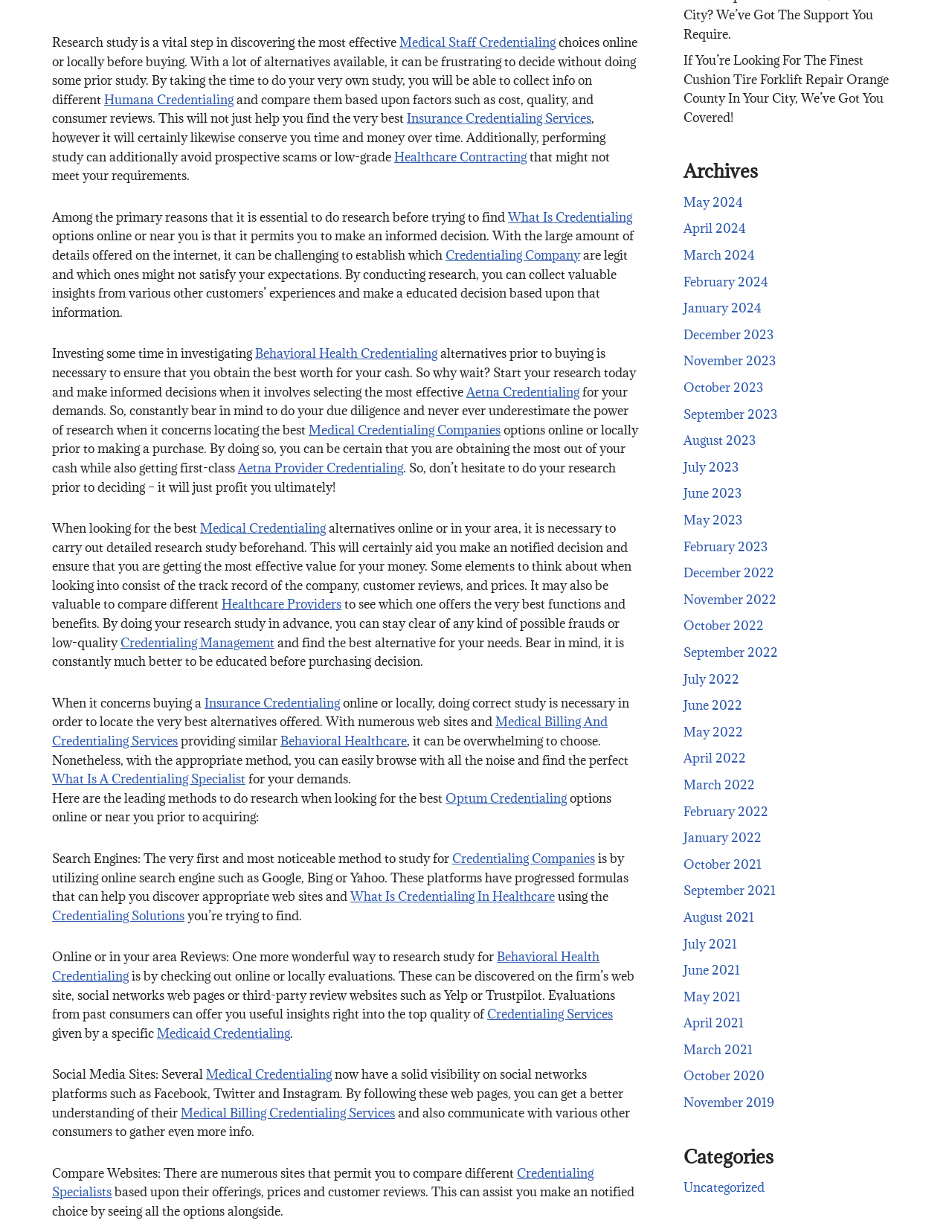Bounding box coordinates are to be given in the format (top-left x, top-left y, bottom-right x, bottom-right y). All values must be floating point numbers between 0 and 1. Provide the bounding box coordinate for the UI element described as: CURRENT EVENTS

None